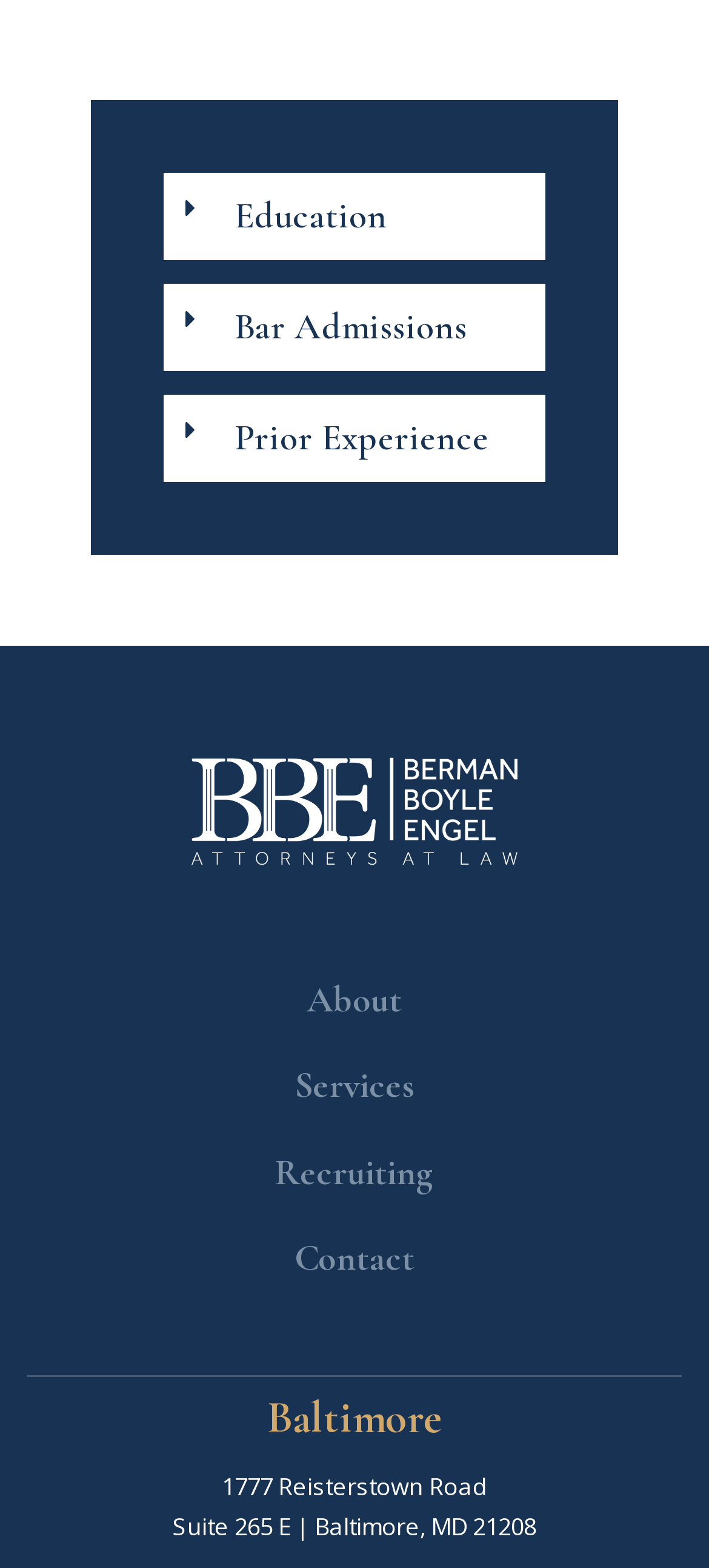Identify the bounding box coordinates for the element that needs to be clicked to fulfill this instruction: "Click the Prior Experience button". Provide the coordinates in the format of four float numbers between 0 and 1: [left, top, right, bottom].

[0.231, 0.252, 0.769, 0.308]